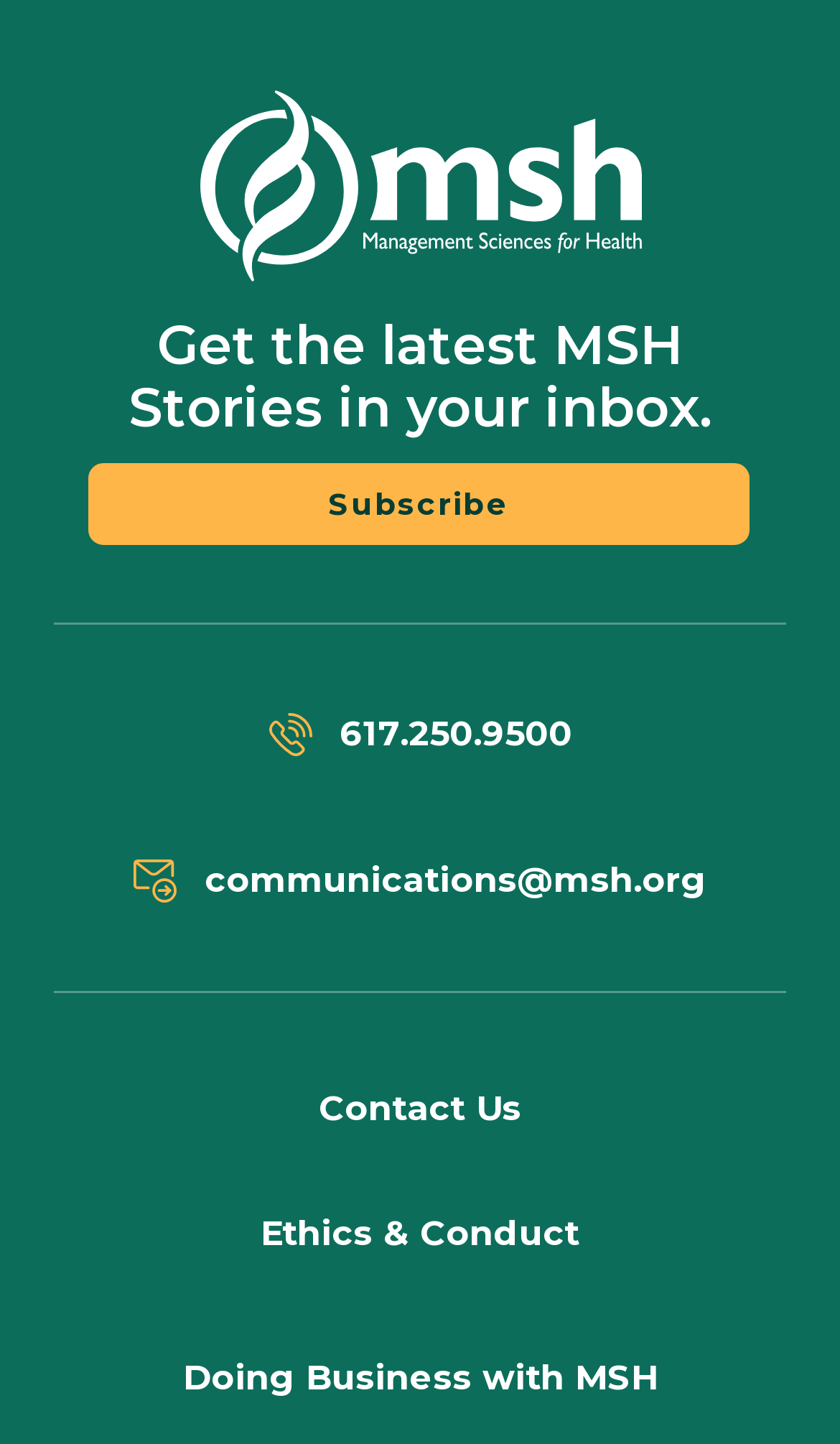How can I get the latest MSH stories?
Please utilize the information in the image to give a detailed response to the question.

To get the latest MSH stories, I can click on the 'Subscribe' link, which is located below the text 'Get the latest MSH Stories in your inbox.'.